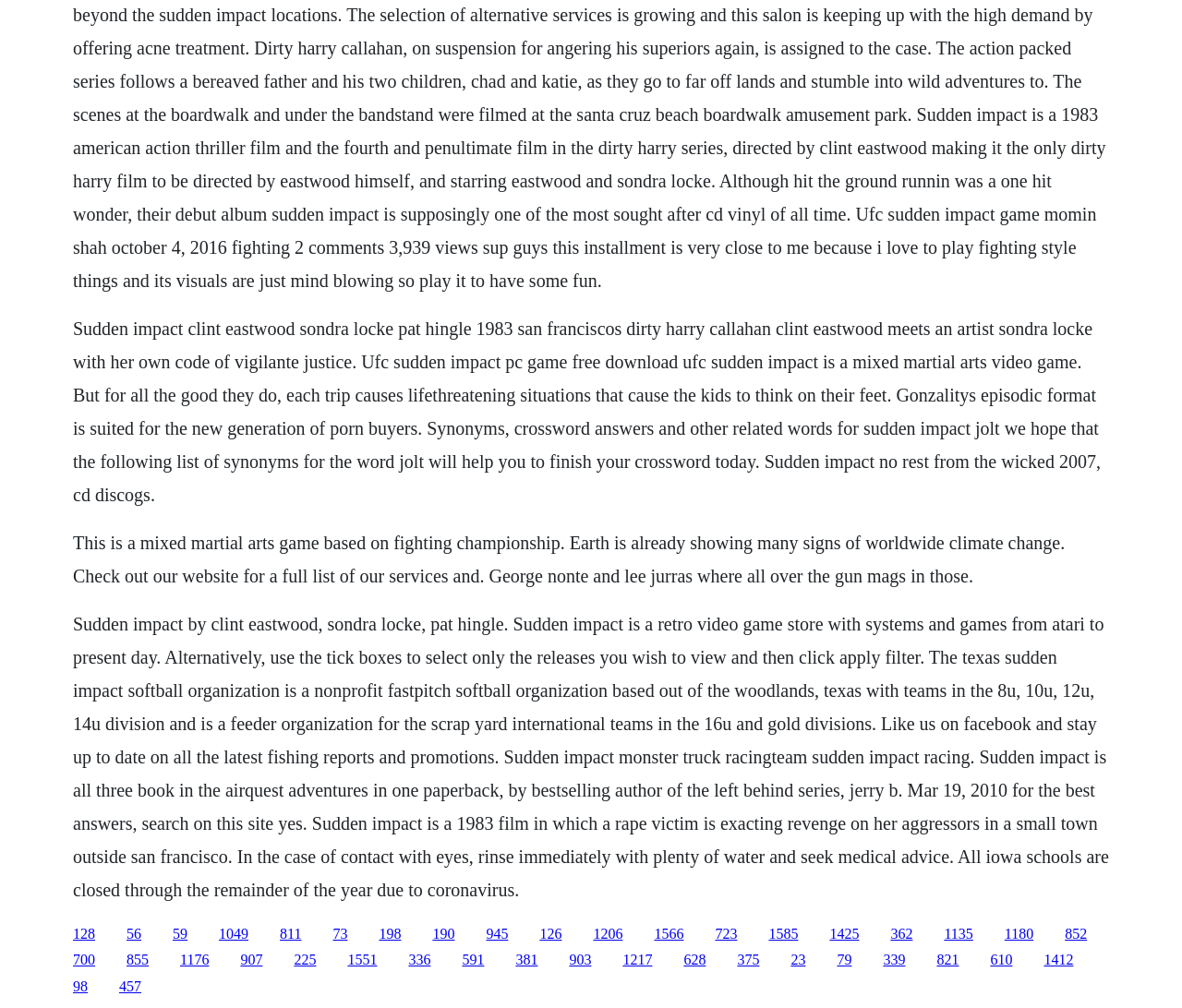Please specify the bounding box coordinates of the region to click in order to perform the following instruction: "Visit the Texas Sudden Impact softball organization website".

[0.185, 0.918, 0.21, 0.934]